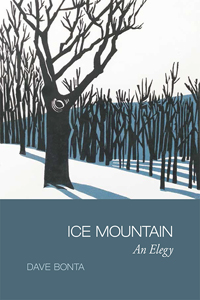What type of font is used for the title?
Using the image as a reference, answer with just one word or a short phrase.

Sans-serif